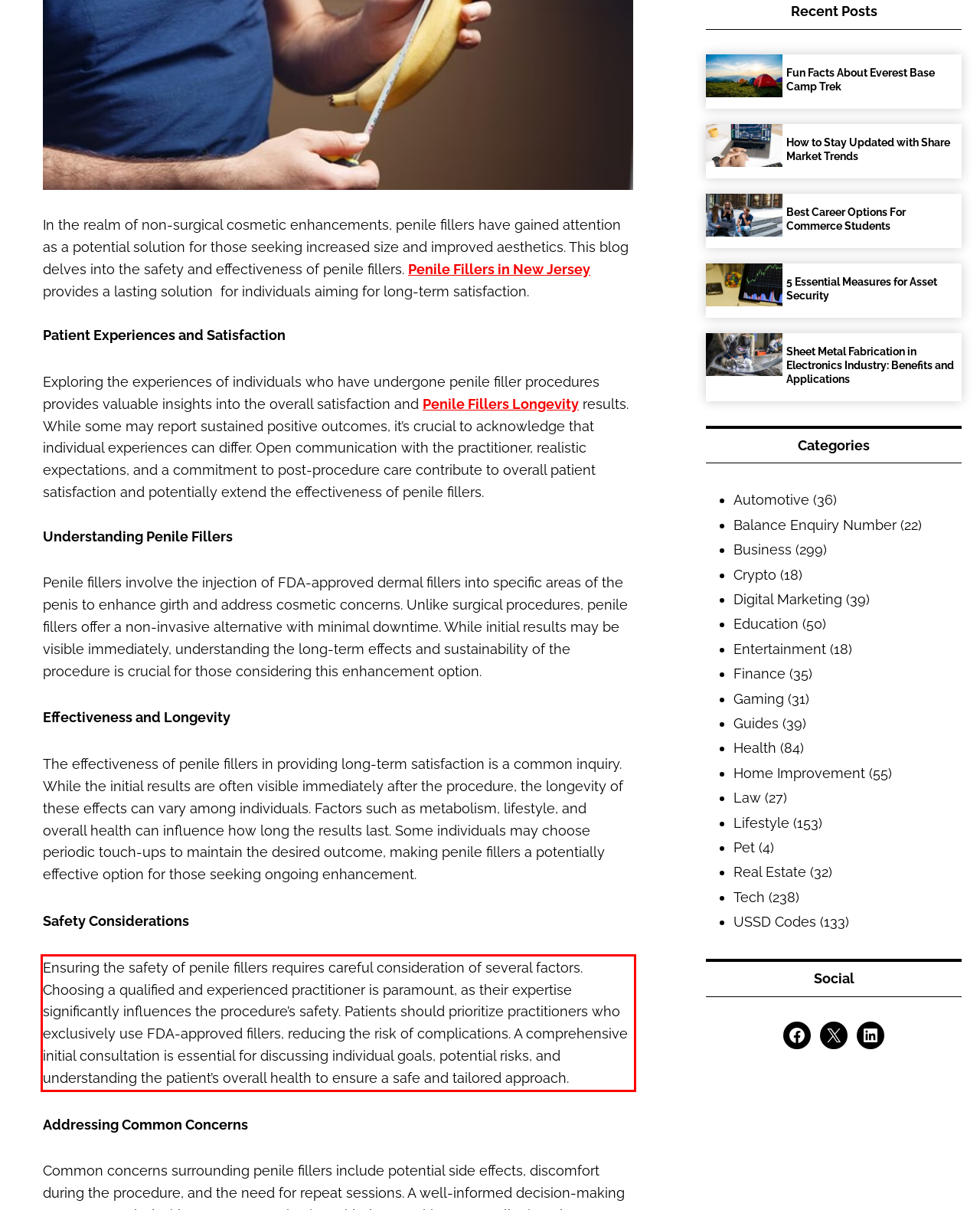Using the provided screenshot, read and generate the text content within the red-bordered area.

Ensuring the safety of penile fillers requires careful consideration of several factors. Choosing a qualified and experienced practitioner is paramount, as their expertise significantly influences the procedure’s safety. Patients should prioritize practitioners who exclusively use FDA-approved fillers, reducing the risk of complications. A comprehensive initial consultation is essential for discussing individual goals, potential risks, and understanding the patient’s overall health to ensure a safe and tailored approach.